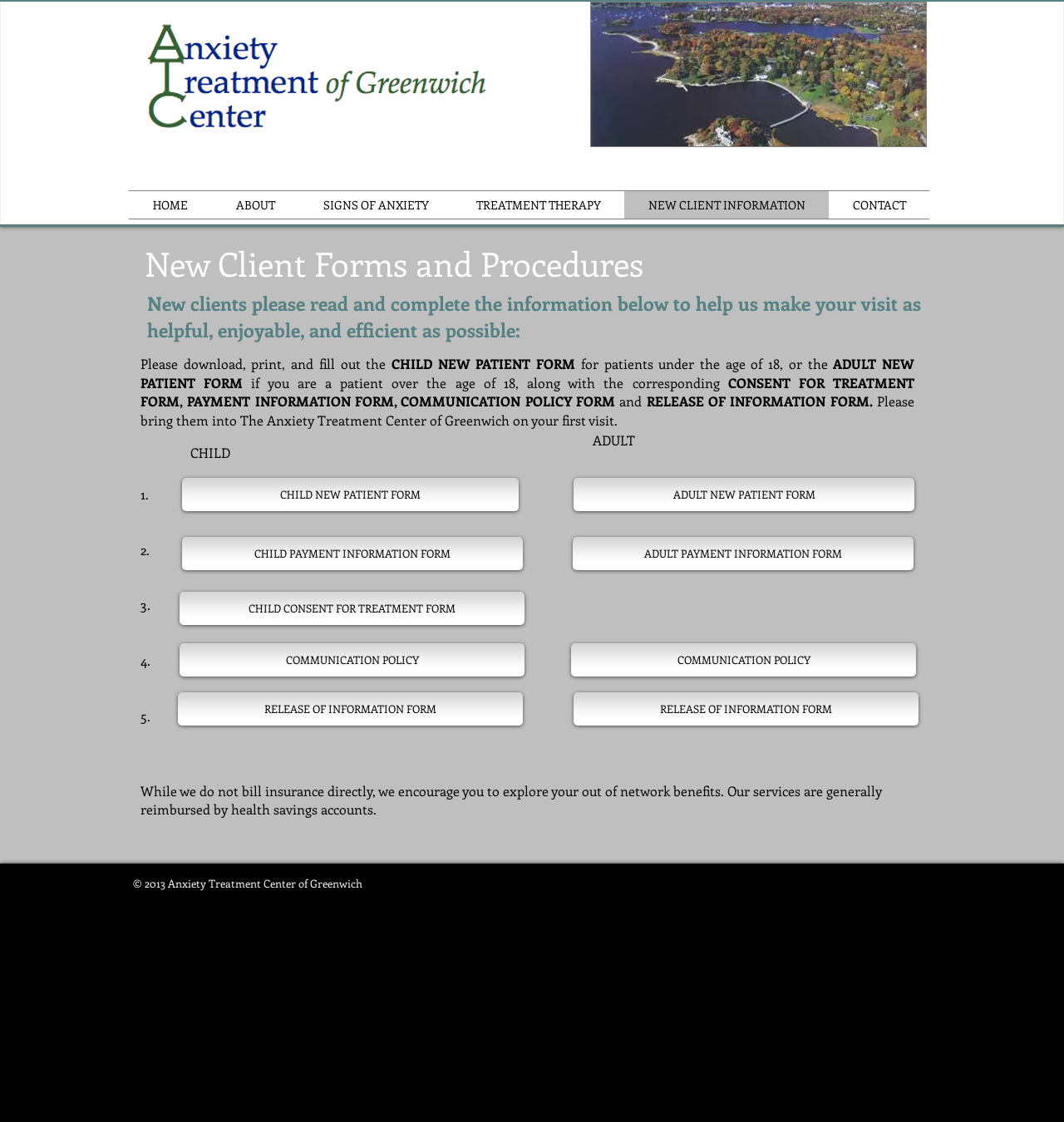Locate the bounding box coordinates of the item that should be clicked to fulfill the instruction: "Download CHILD NEW PATIENT FORM".

[0.171, 0.426, 0.488, 0.456]